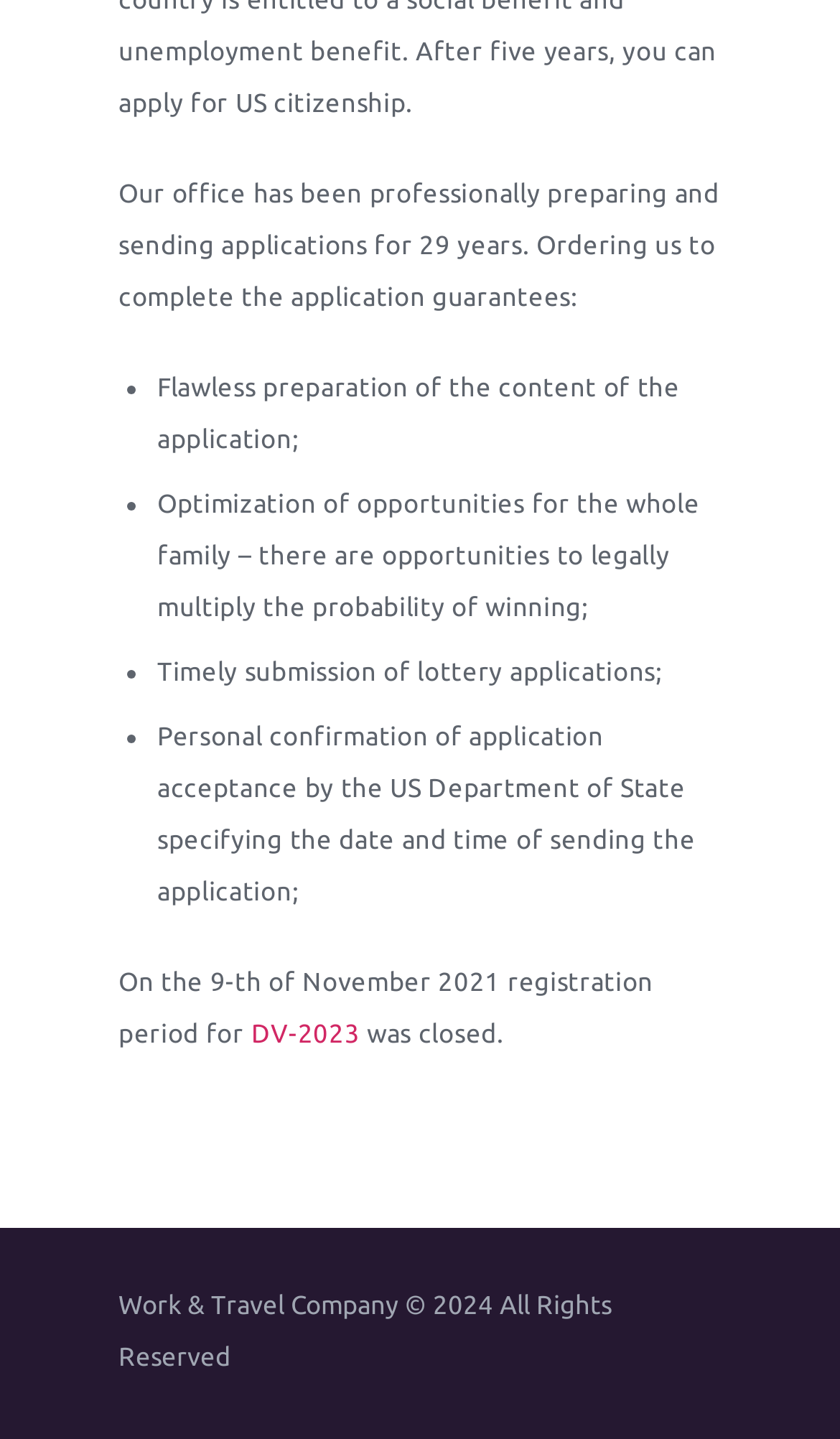What is the status of the DV-2023 registration period?
Analyze the image and deliver a detailed answer to the question.

The DV-2023 registration period was closed, as stated in the StaticText element with the text 'On the 9-th of November 2021 registration period for DV-2023 was closed.'